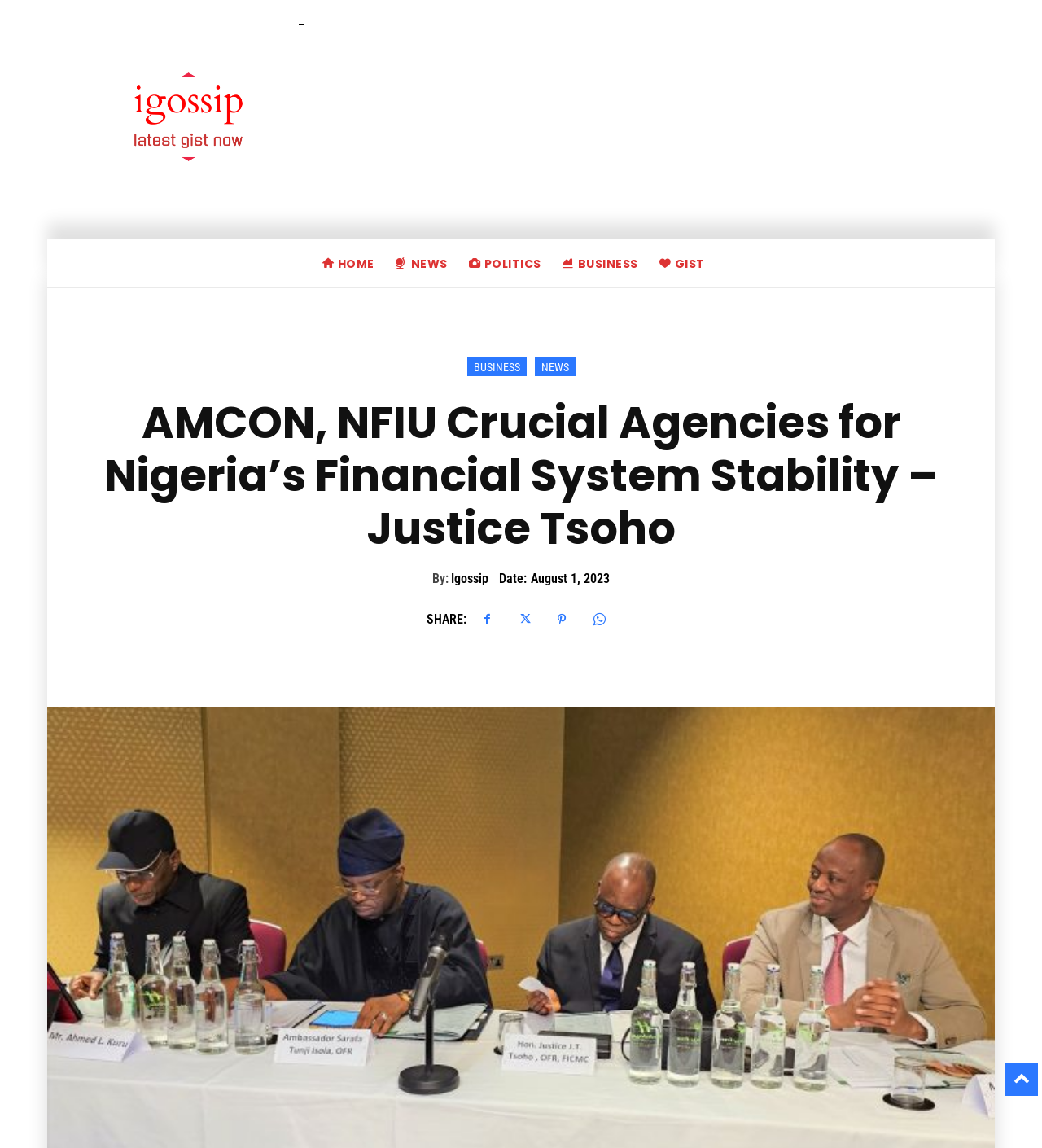Please identify the bounding box coordinates of the region to click in order to complete the task: "Click the GIST link". The coordinates must be four float numbers between 0 and 1, specified as [left, top, right, bottom].

[0.636, 0.209, 0.688, 0.251]